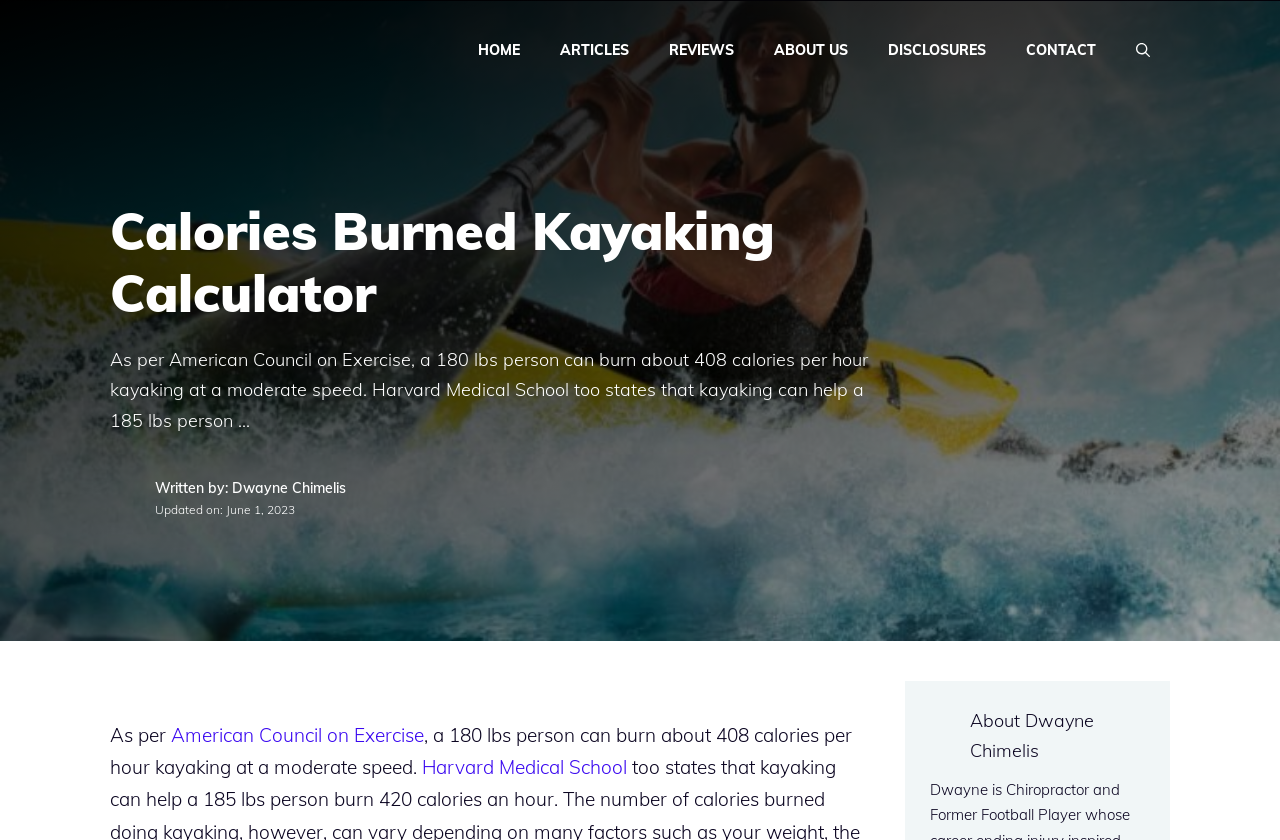Could you highlight the region that needs to be clicked to execute the instruction: "search using Open Search Bar"?

[0.872, 0.024, 0.914, 0.095]